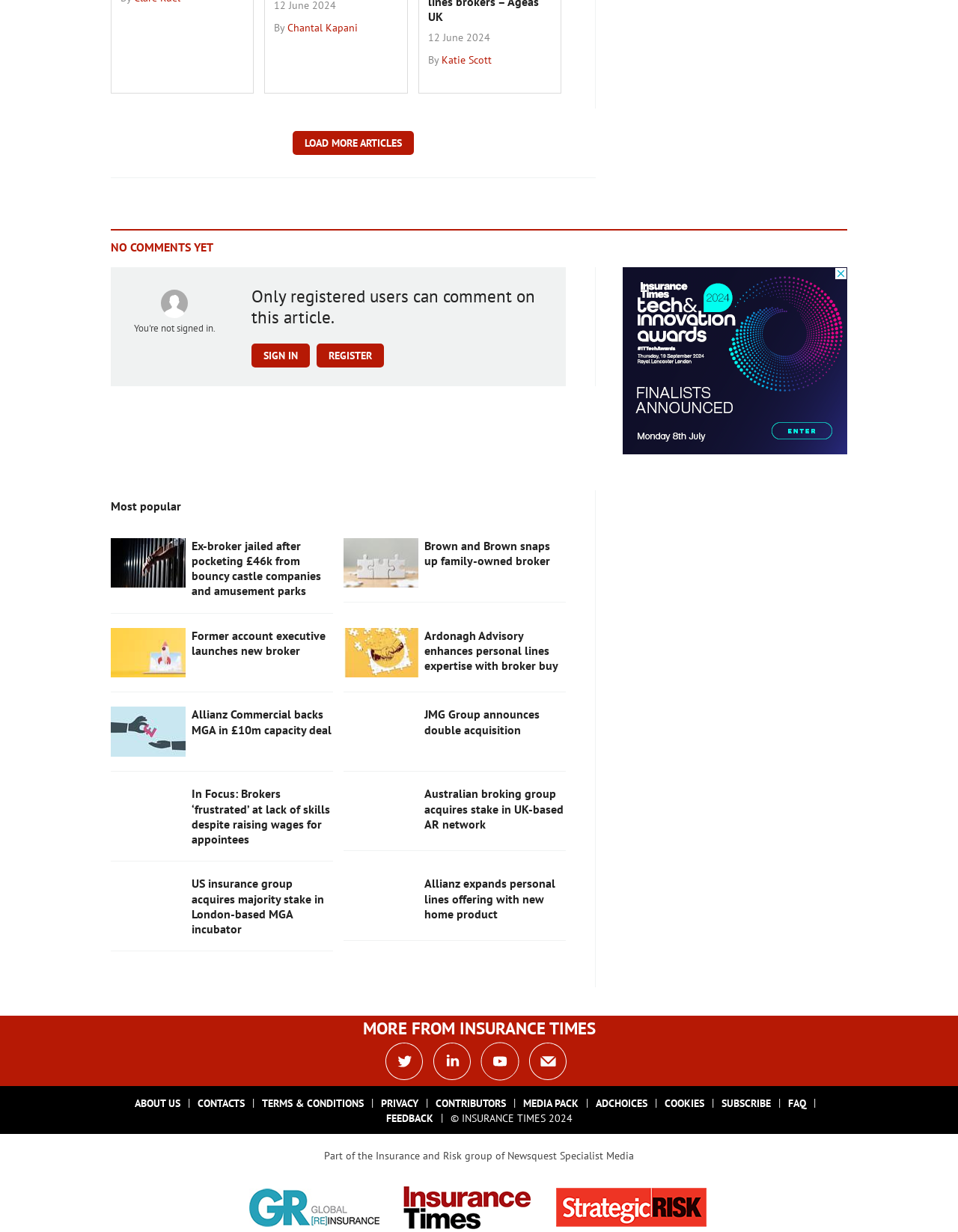Provide a short answer using a single word or phrase for the following question: 
What is the topic of the articles on this page?

Insurance